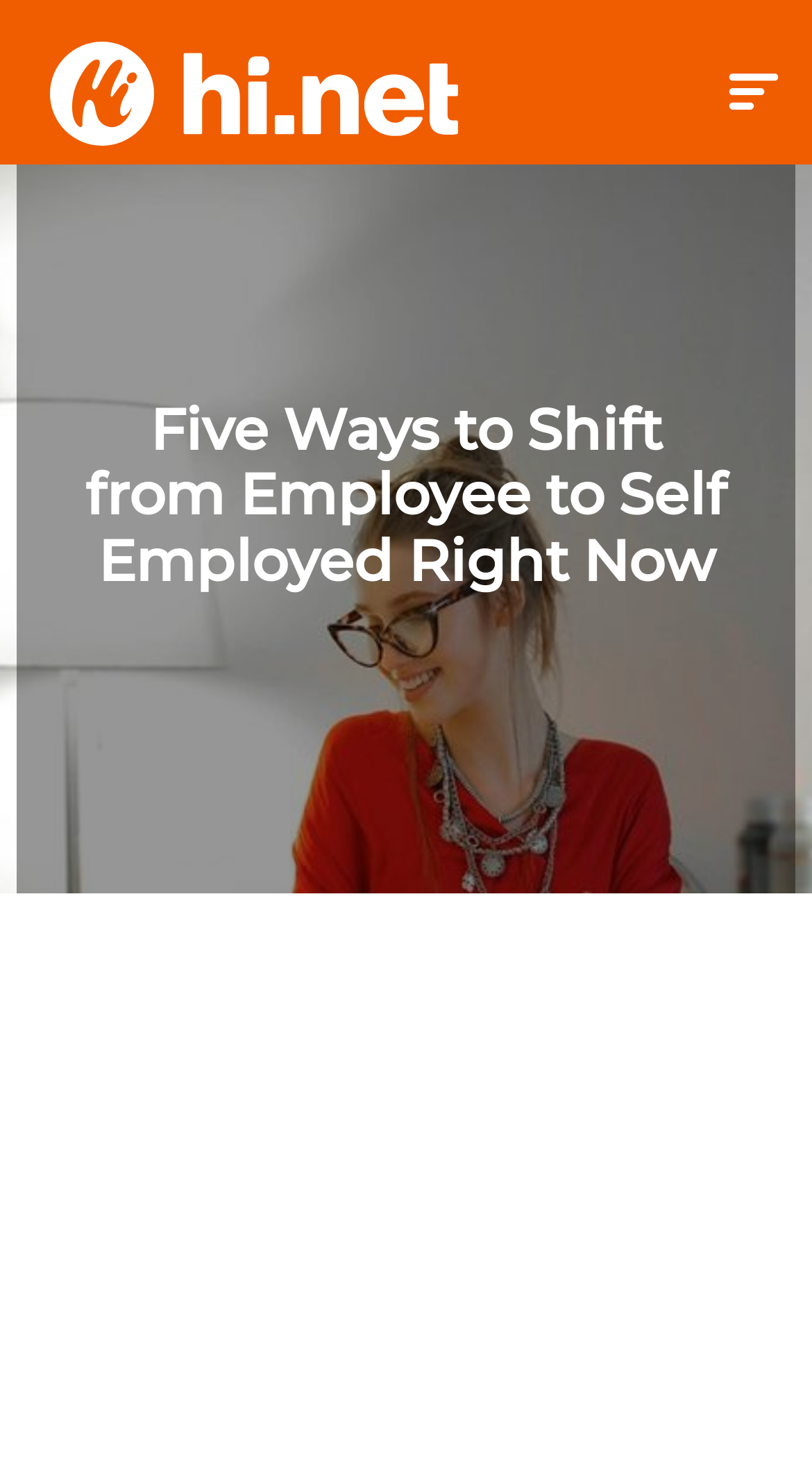Analyze the image and provide a detailed answer to the question: What is the website's domain name?

I found the website's domain name by looking at the link element at the top left corner of the webpage, which contains the text 'hi.net'.